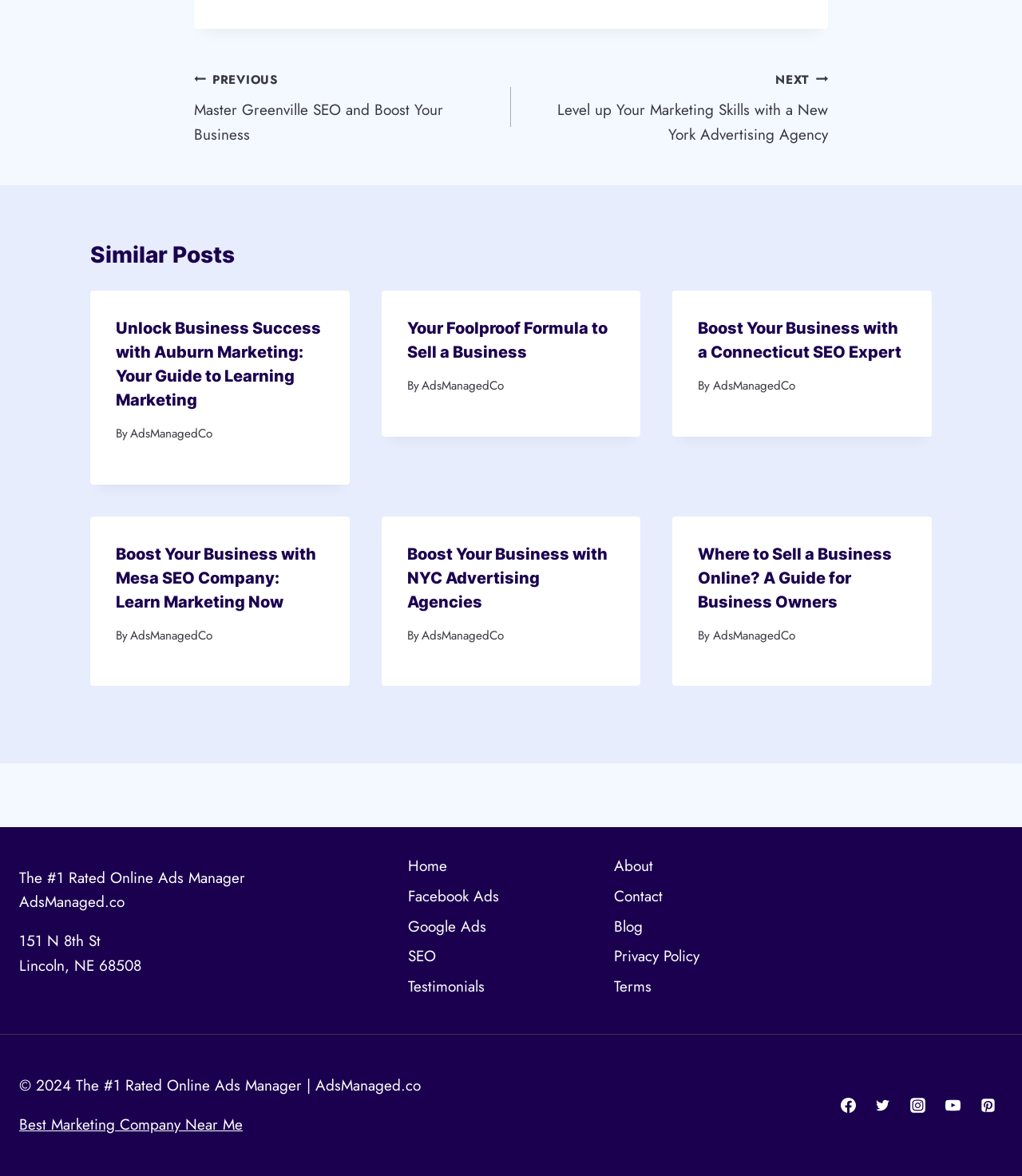Determine the coordinates of the bounding box that should be clicked to complete the instruction: "Click on the 'Facebook' link". The coordinates should be represented by four float numbers between 0 and 1: [left, top, right, bottom].

[0.815, 0.927, 0.845, 0.953]